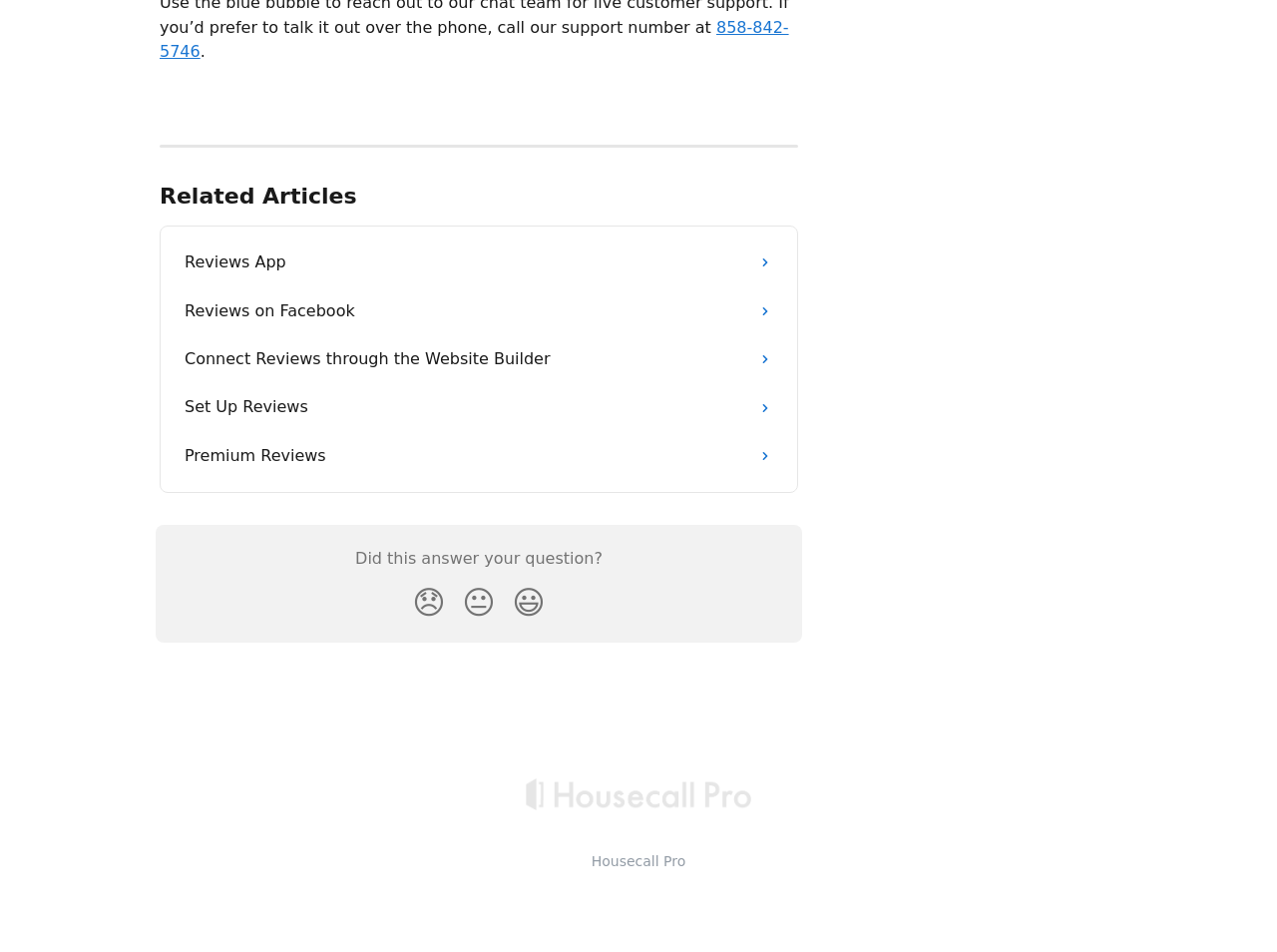Identify the bounding box coordinates of the section to be clicked to complete the task described by the following instruction: "Click the '858-842-5746' link". The coordinates should be four float numbers between 0 and 1, formatted as [left, top, right, bottom].

[0.125, 0.018, 0.618, 0.064]